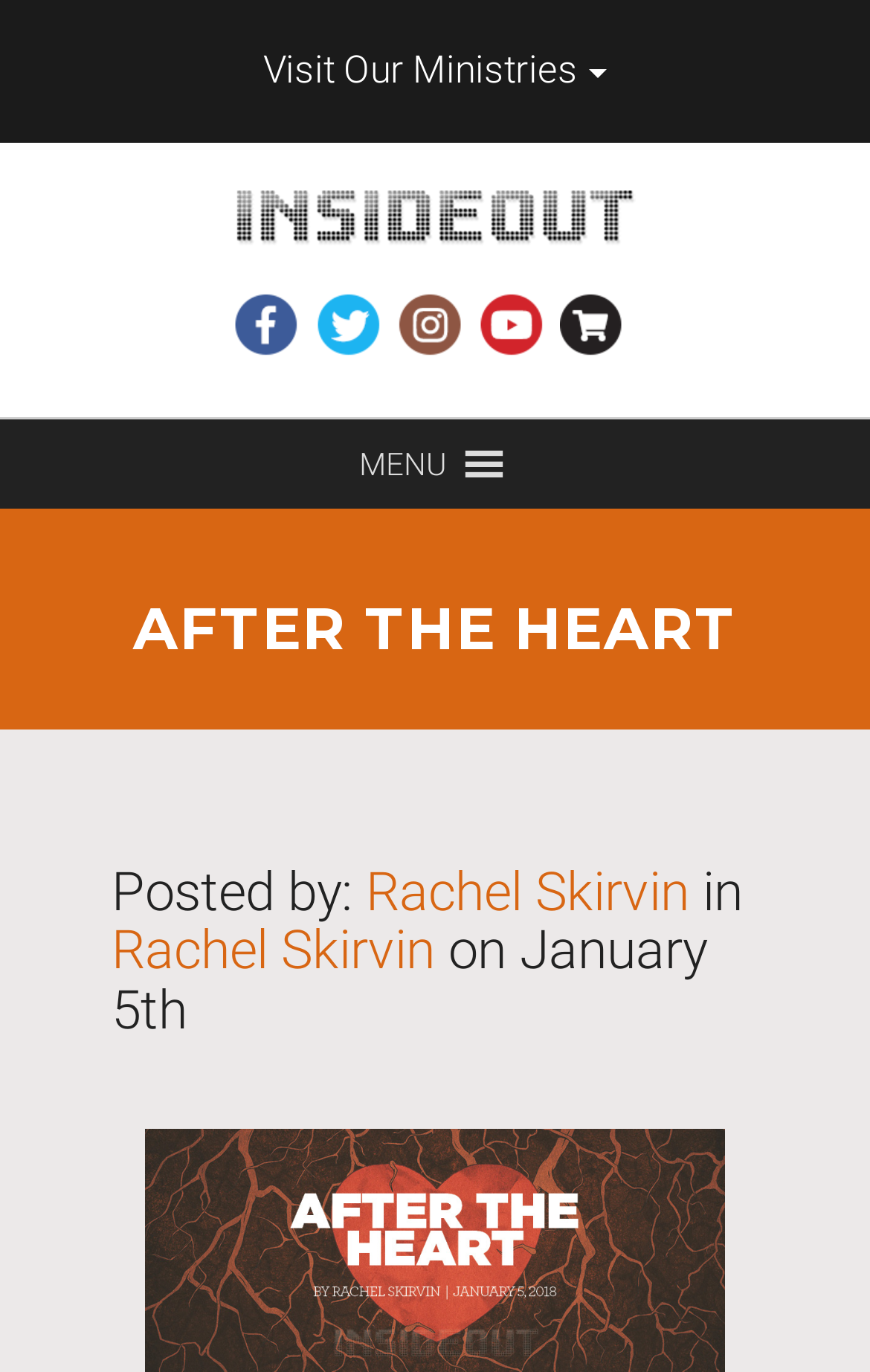Please pinpoint the bounding box coordinates for the region I should click to adhere to this instruction: "Visit the InsideOut page".

[0.269, 0.174, 0.731, 0.206]